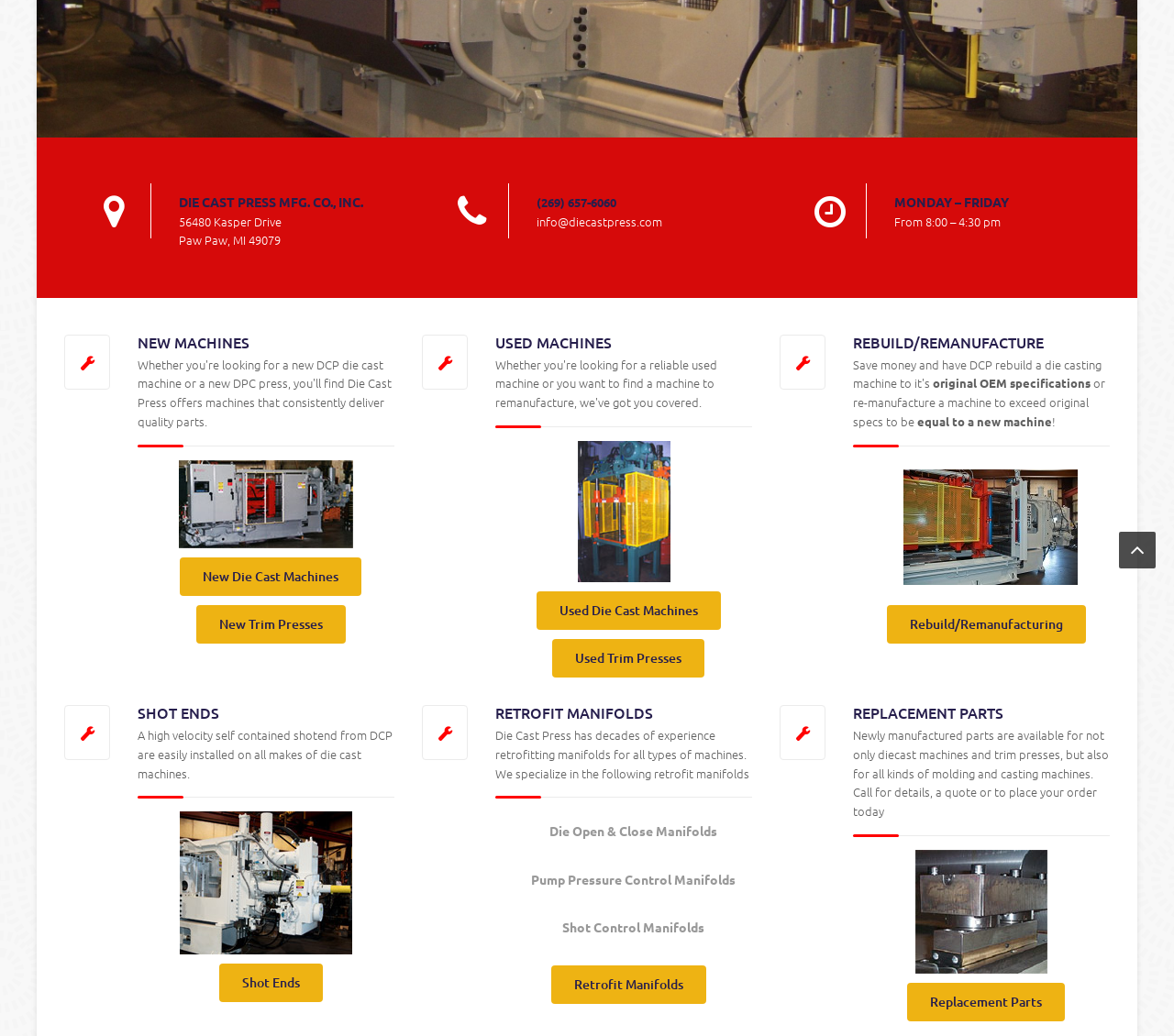Identify the bounding box coordinates for the UI element described as: "Rebuild/Remanufacturing". The coordinates should be provided as four floats between 0 and 1: [left, top, right, bottom].

[0.755, 0.584, 0.925, 0.621]